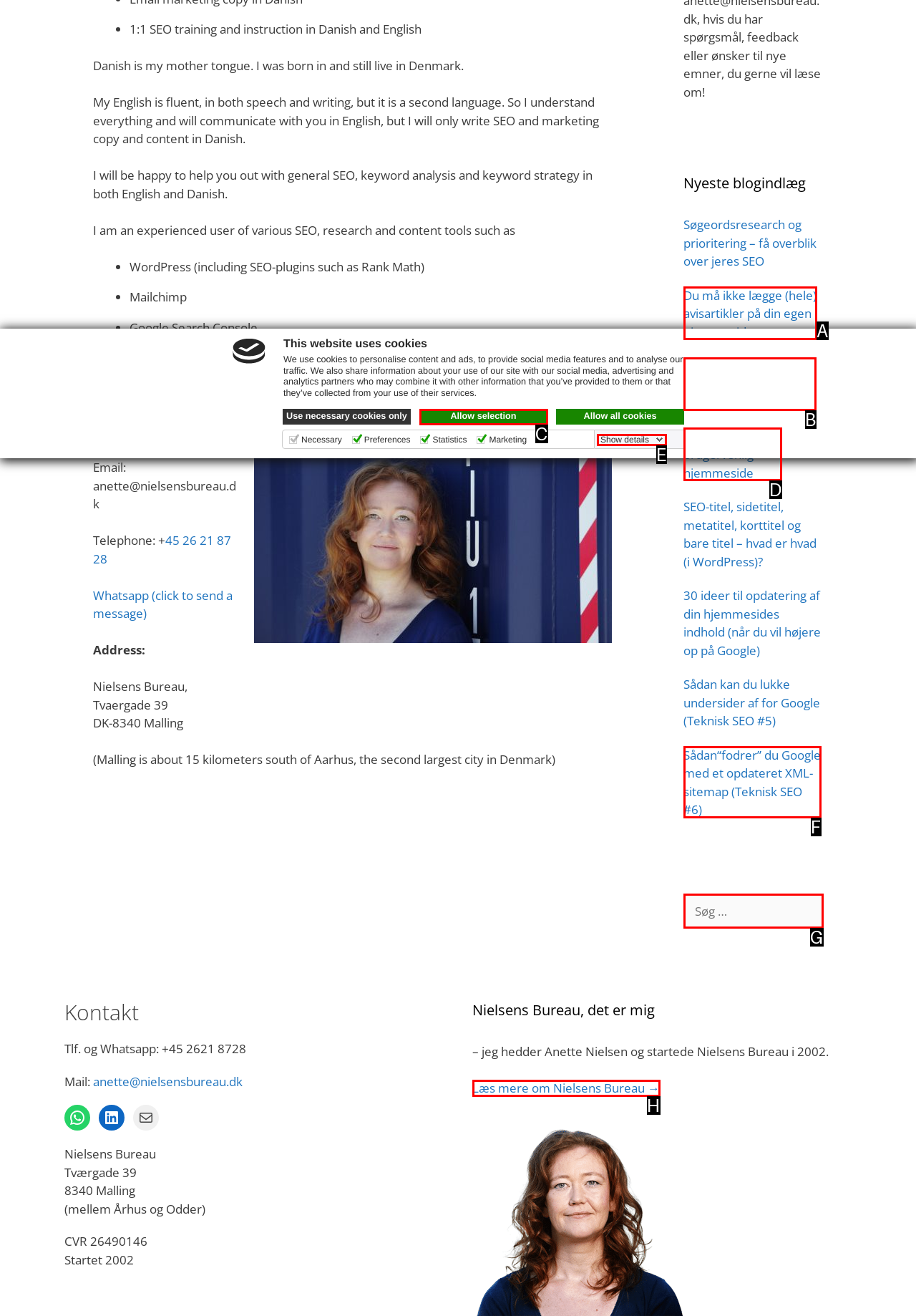Tell me which one HTML element best matches the description: Show details Answer with the option's letter from the given choices directly.

E